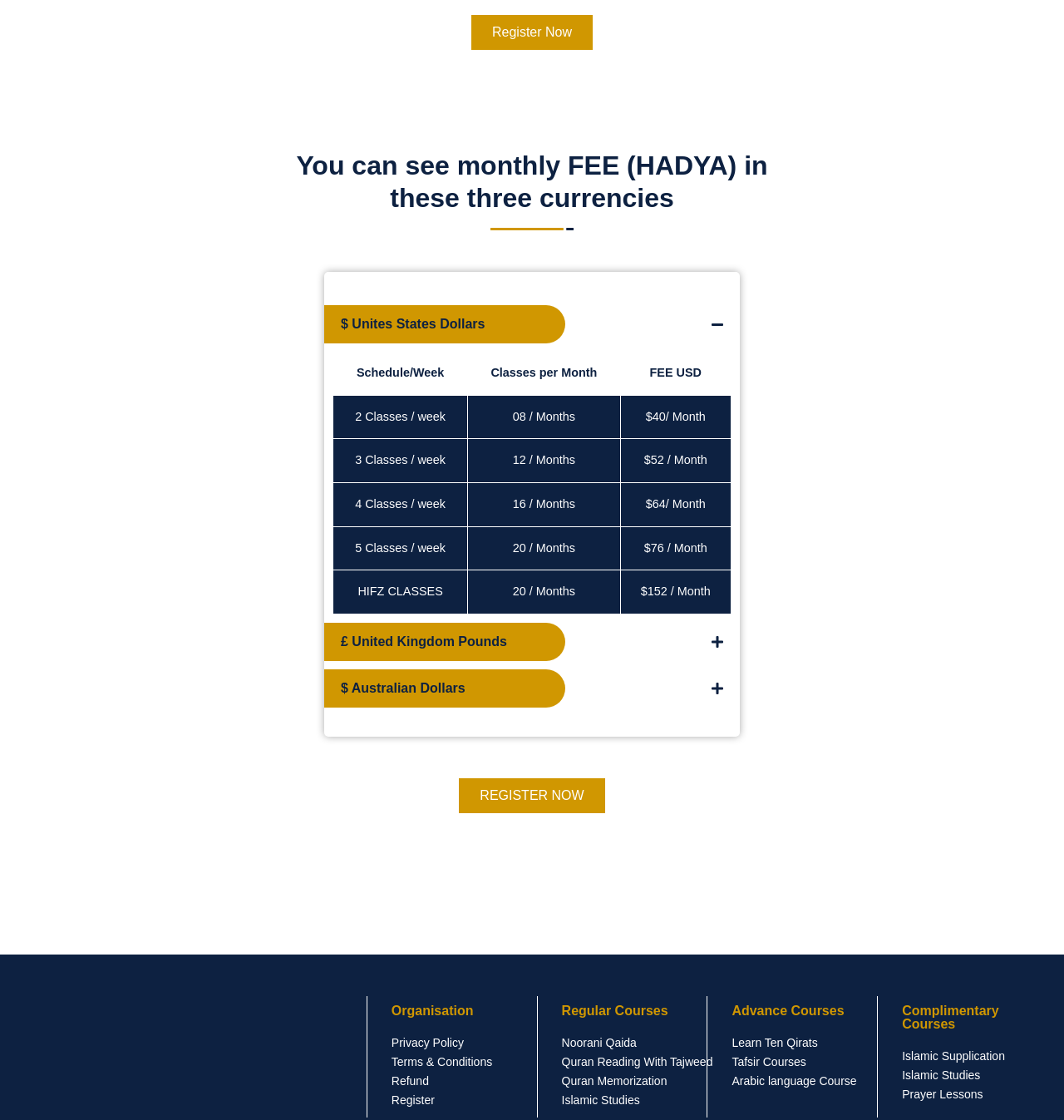Bounding box coordinates are specified in the format (top-left x, top-left y, bottom-right x, bottom-right y). All values are floating point numbers bounded between 0 and 1. Please provide the bounding box coordinate of the region this sentence describes: $ Unites States Dollars

[0.32, 0.283, 0.456, 0.296]